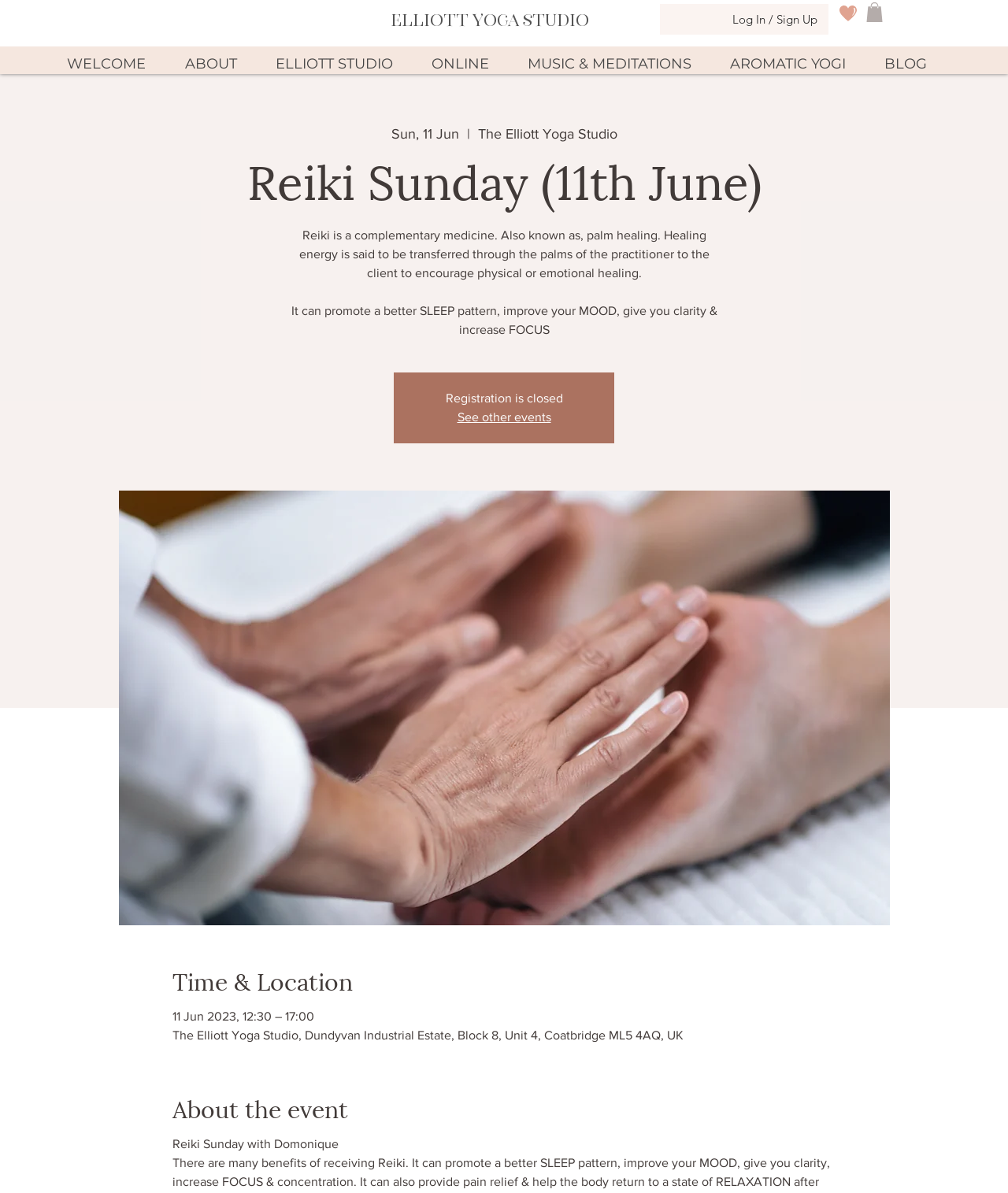Answer briefly with one word or phrase:
What is the event name?

Reiki Sunday